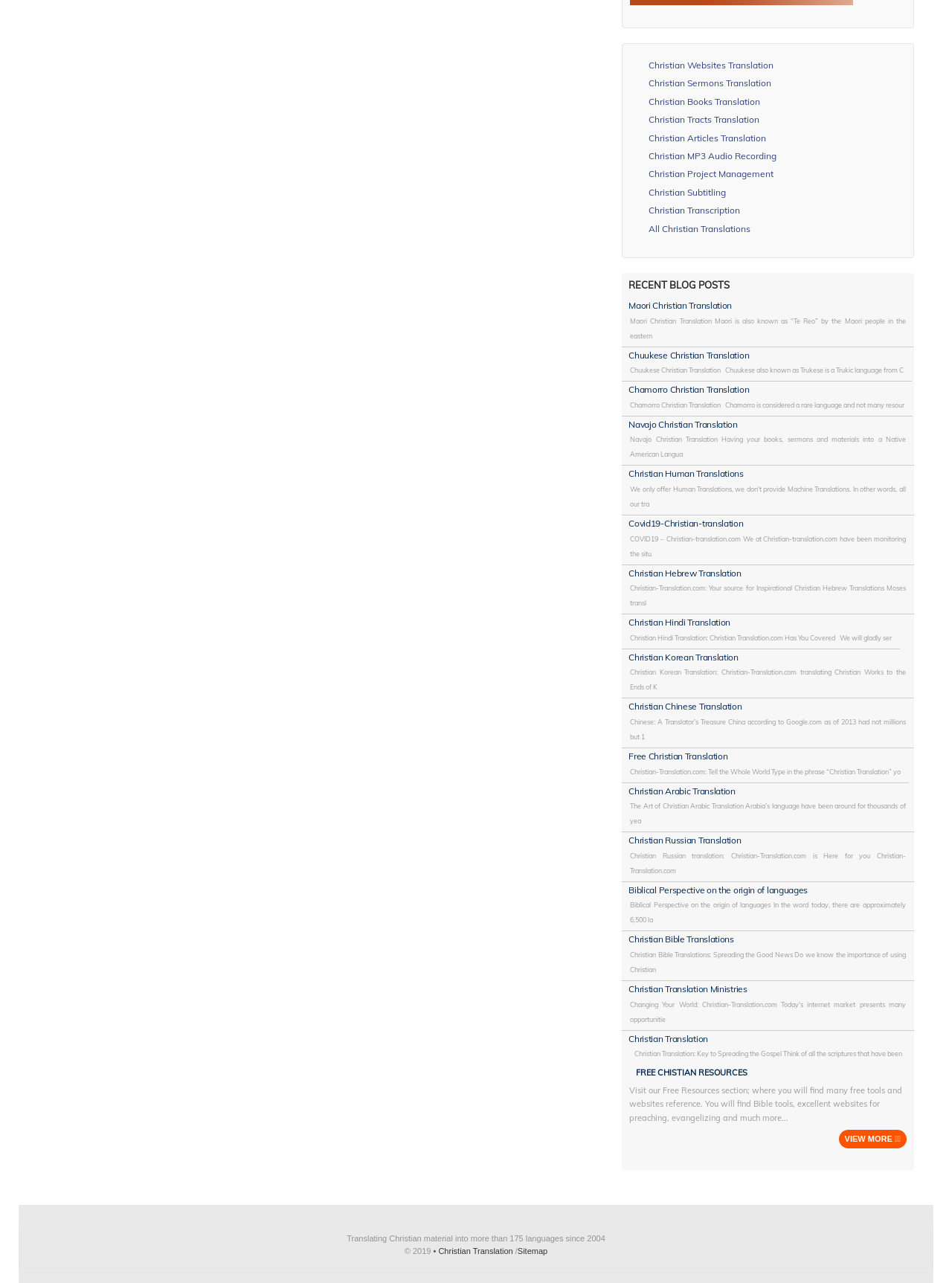What type of resources are available in the 'Free Resources' section?
From the details in the image, answer the question comprehensively.

According to the text, the 'Free Resources' section provides many free tools and websites for reference, including Bible tools and excellent websites for preaching, evangelizing, and more.